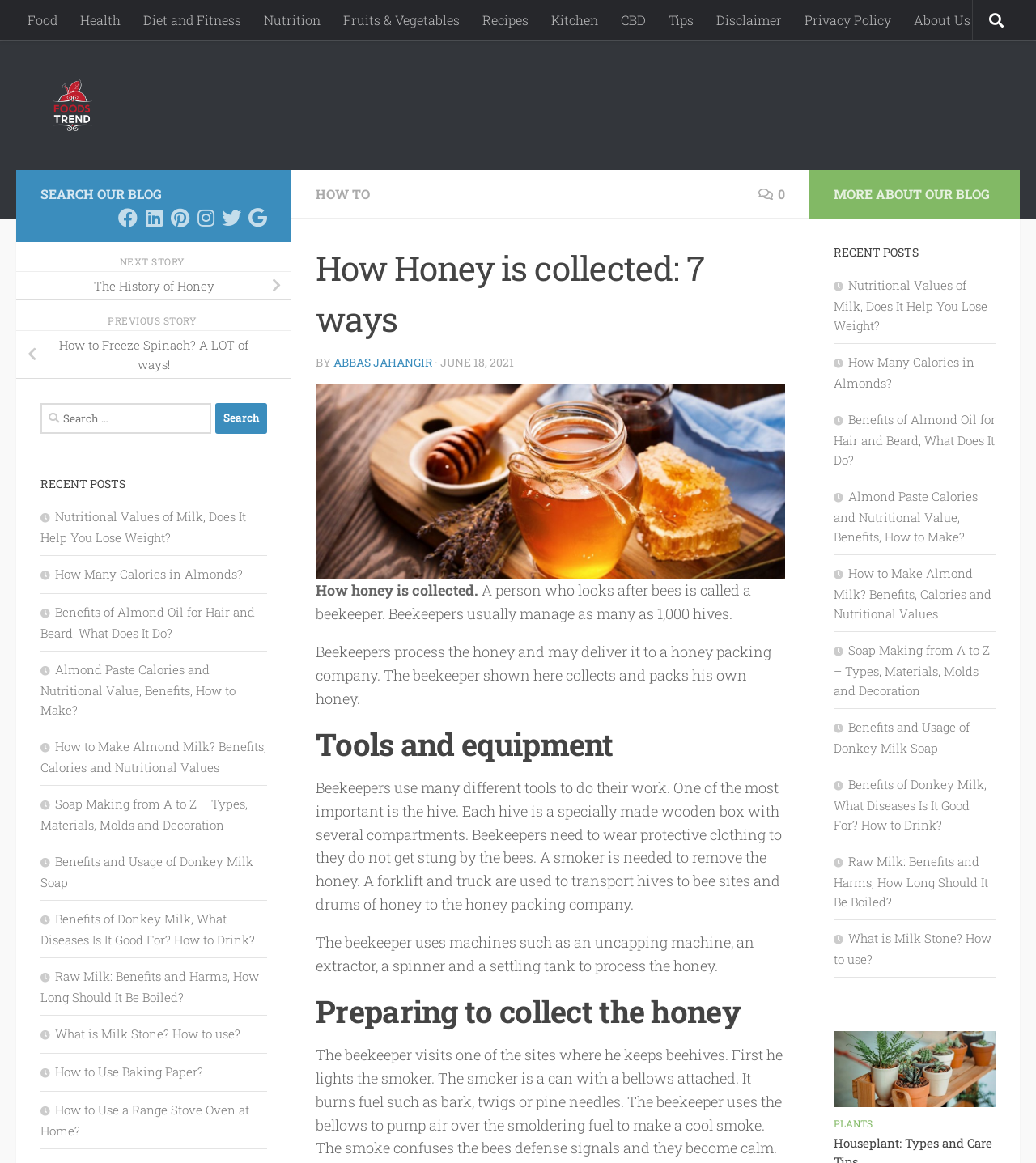Please predict the bounding box coordinates of the element's region where a click is necessary to complete the following instruction: "Search for something". The coordinates should be represented by four float numbers between 0 and 1, i.e., [left, top, right, bottom].

[0.039, 0.346, 0.258, 0.373]